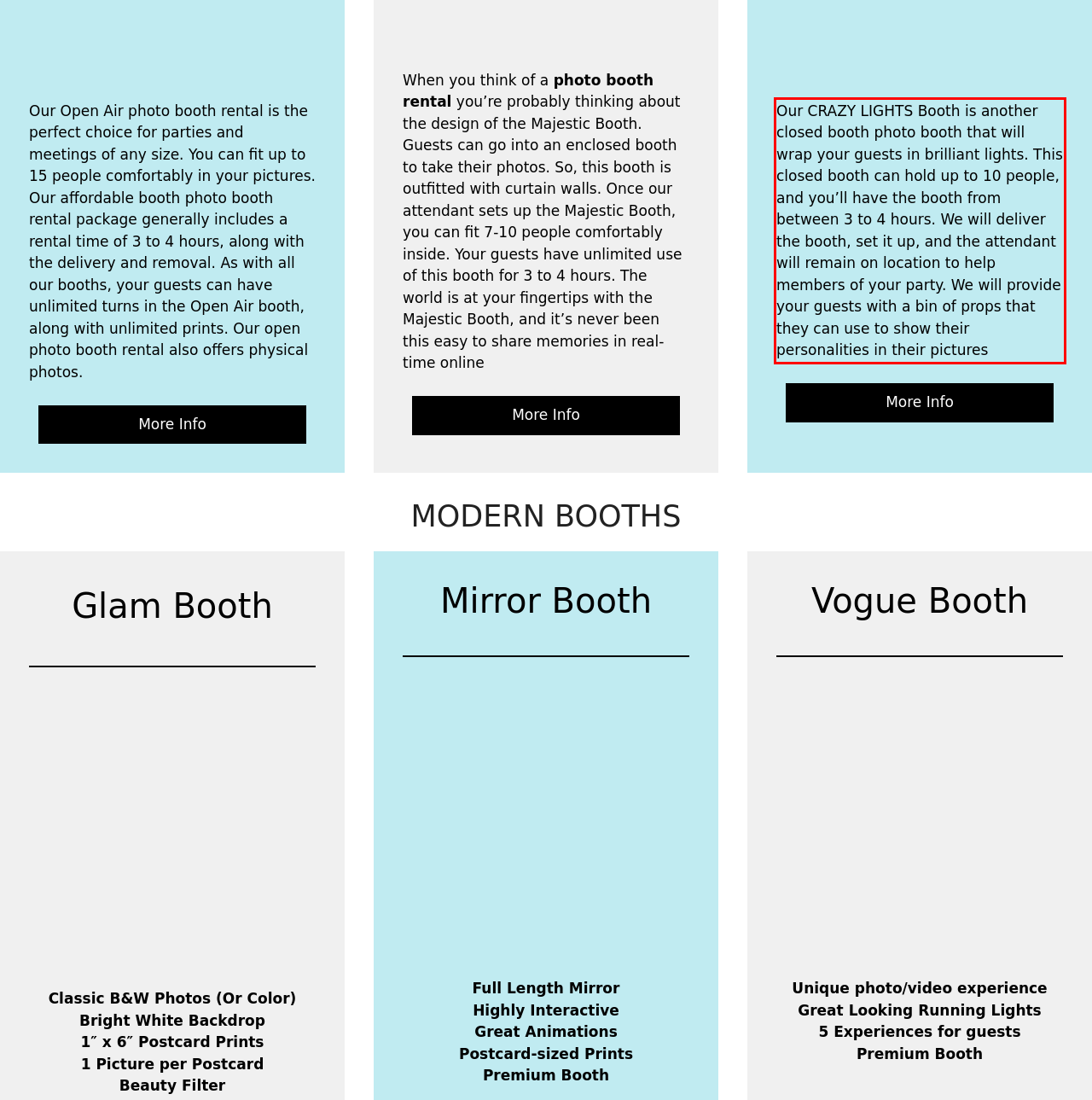Please analyze the screenshot of a webpage and extract the text content within the red bounding box using OCR.

Our CRAZY LIGHTS Booth is another closed booth photo booth that will wrap your guests in brilliant lights. This closed booth can hold up to 10 people, and you’ll have the booth from between 3 to 4 hours. We will deliver the booth, set it up, and the attendant will remain on location to help members of your party. We will provide your guests with a bin of props that they can use to show their personalities in their pictures